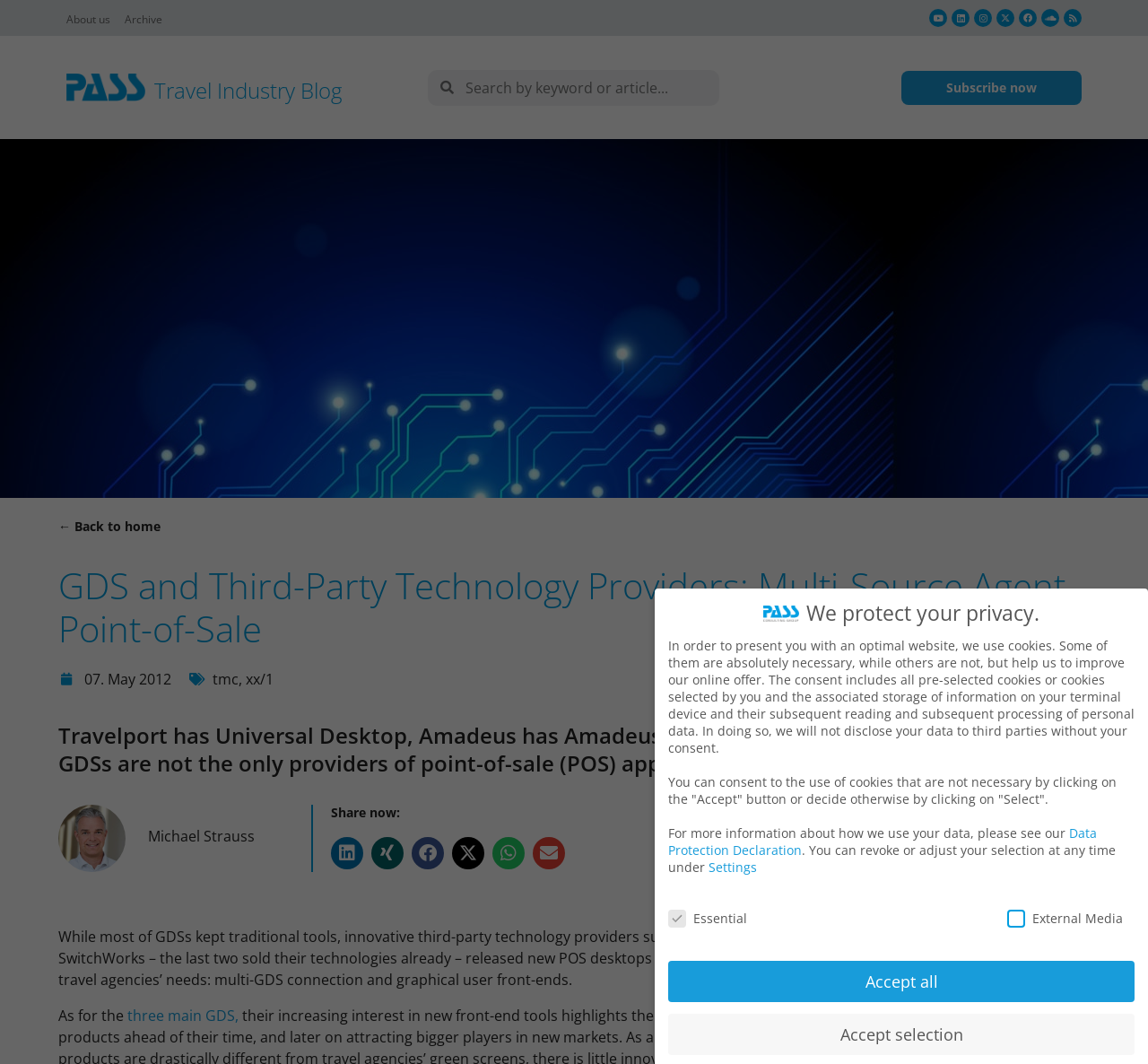Can you specify the bounding box coordinates of the area that needs to be clicked to fulfill the following instruction: "Go back to home"?

[0.051, 0.487, 0.14, 0.503]